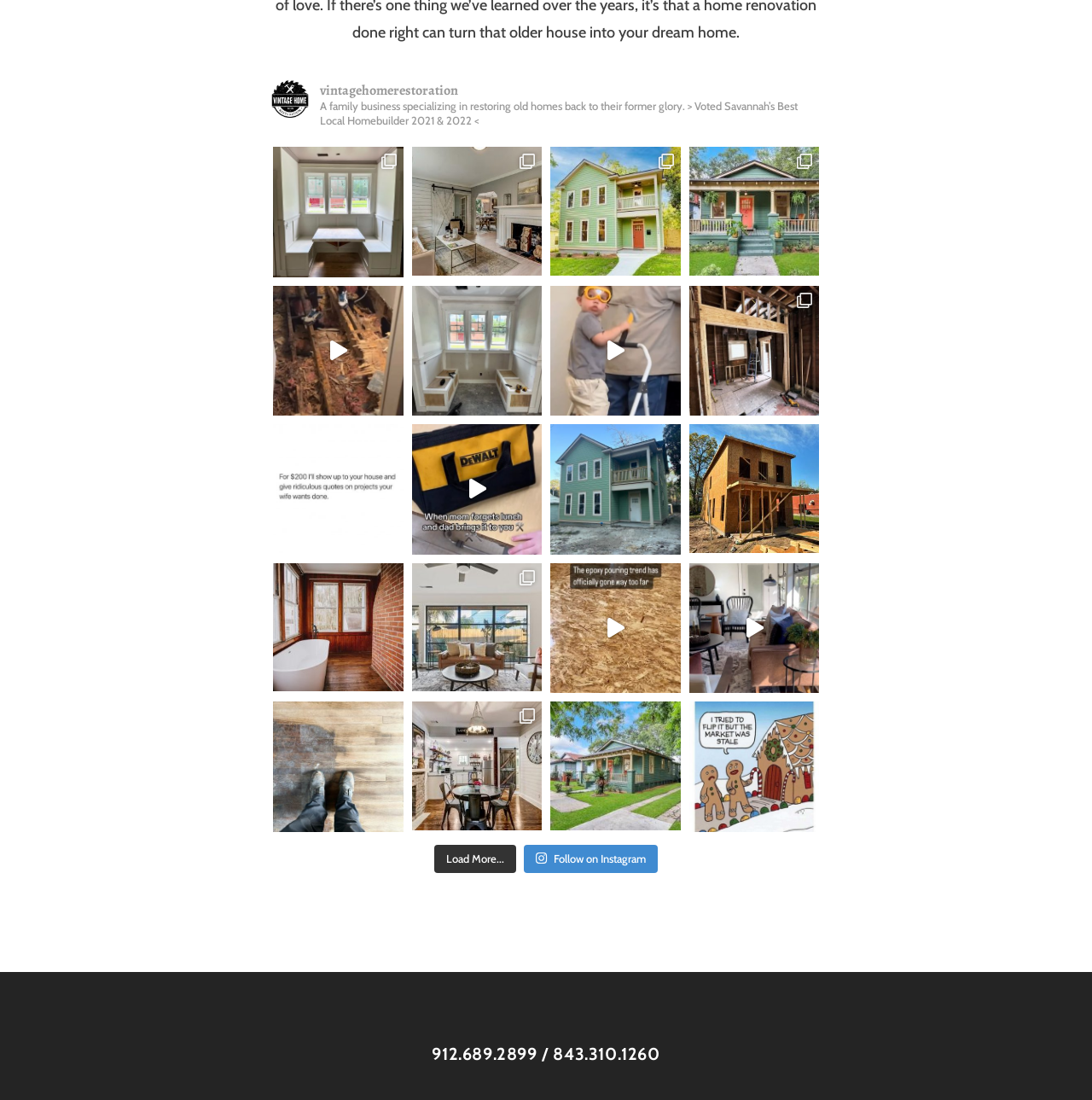Please identify the bounding box coordinates of the area I need to click to accomplish the following instruction: "Click on the link to view more projects".

[0.25, 0.134, 0.369, 0.252]